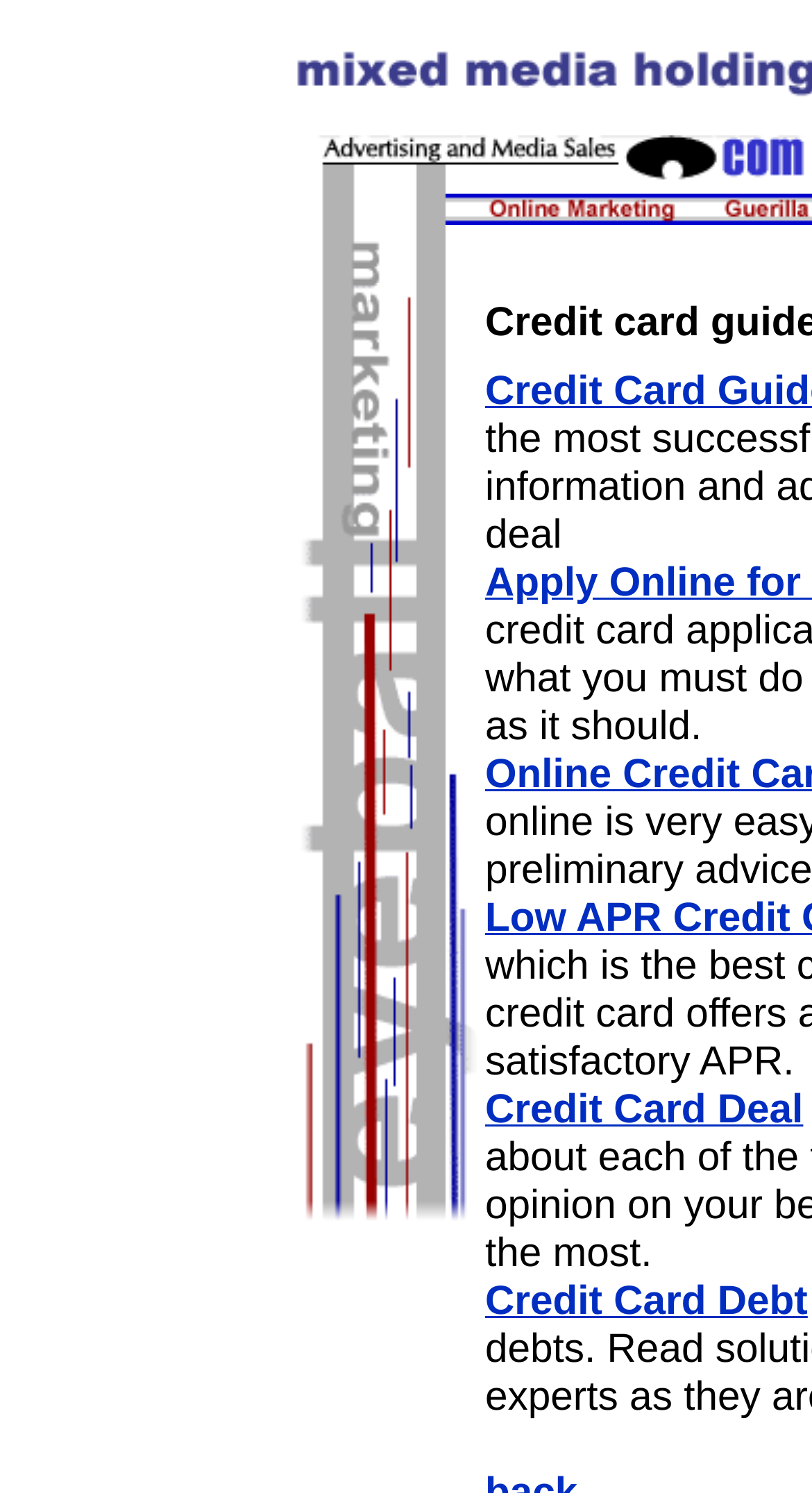Please respond to the question with a concise word or phrase:
What is the layout structure of the webpage?

Table-based